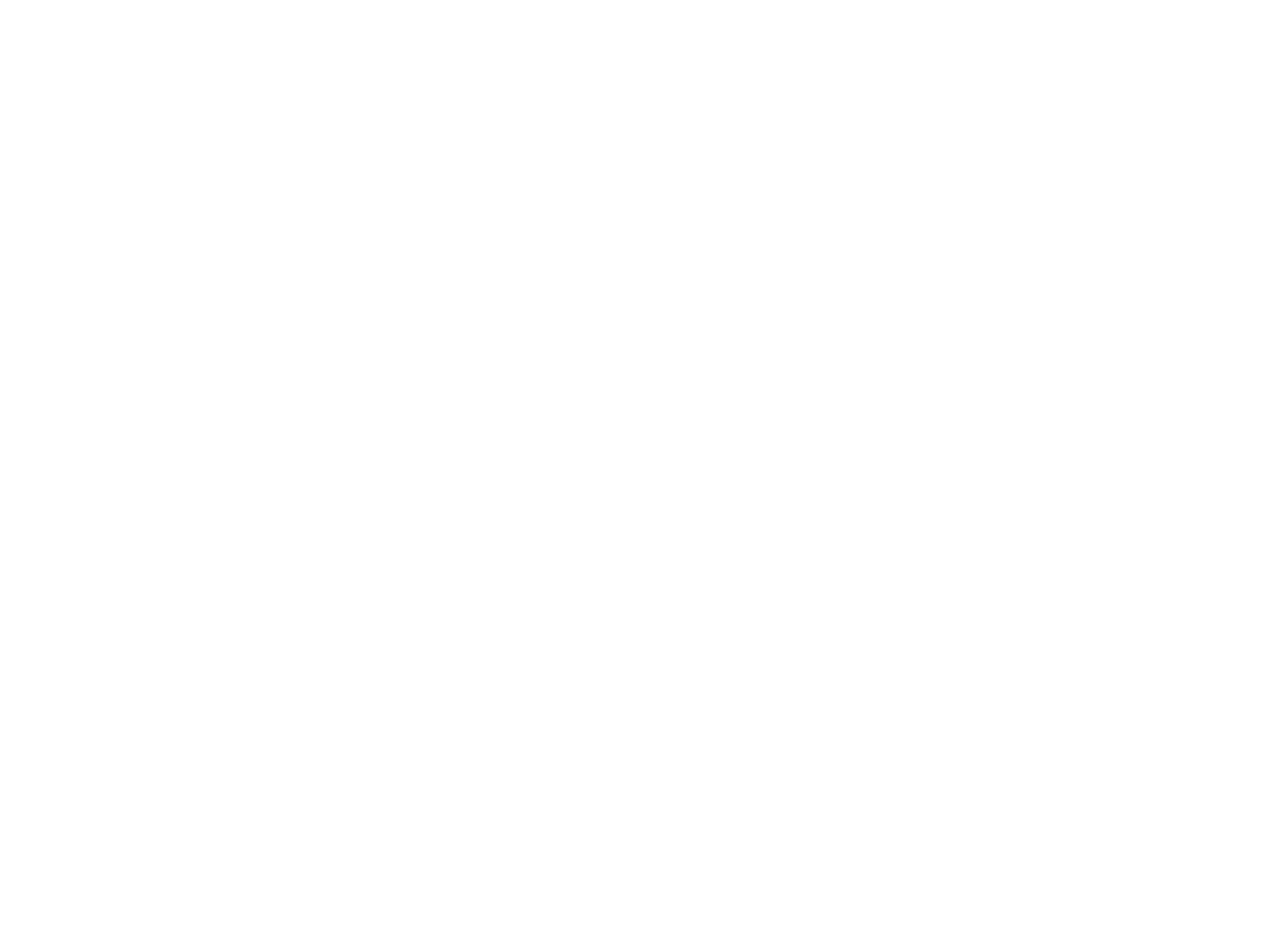Pinpoint the bounding box coordinates for the area that should be clicked to perform the following instruction: "Learn about the Properties".

[0.016, 0.622, 0.073, 0.64]